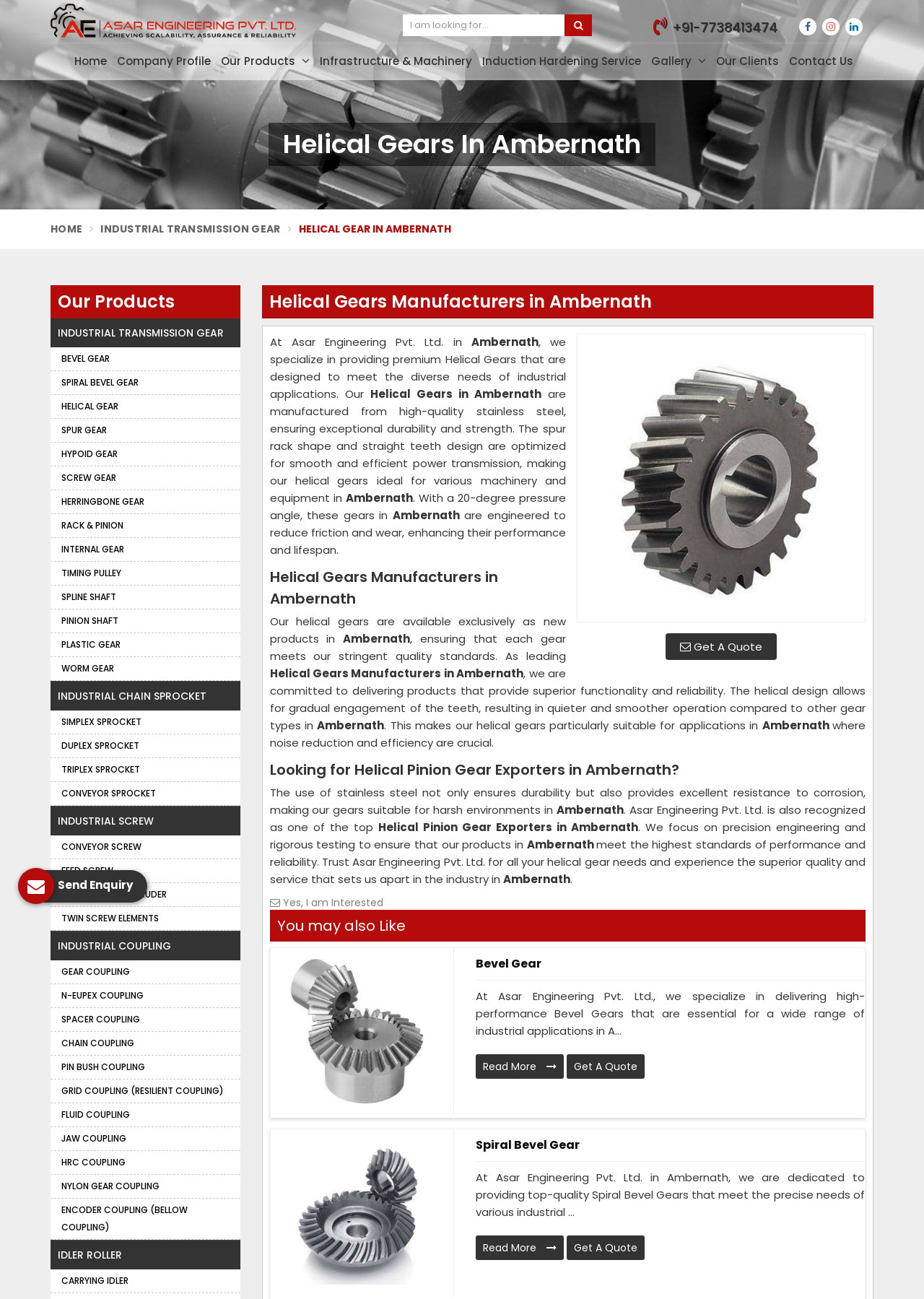Please answer the following question using a single word or phrase: 
What is the pressure angle of the helical gears?

20-degree